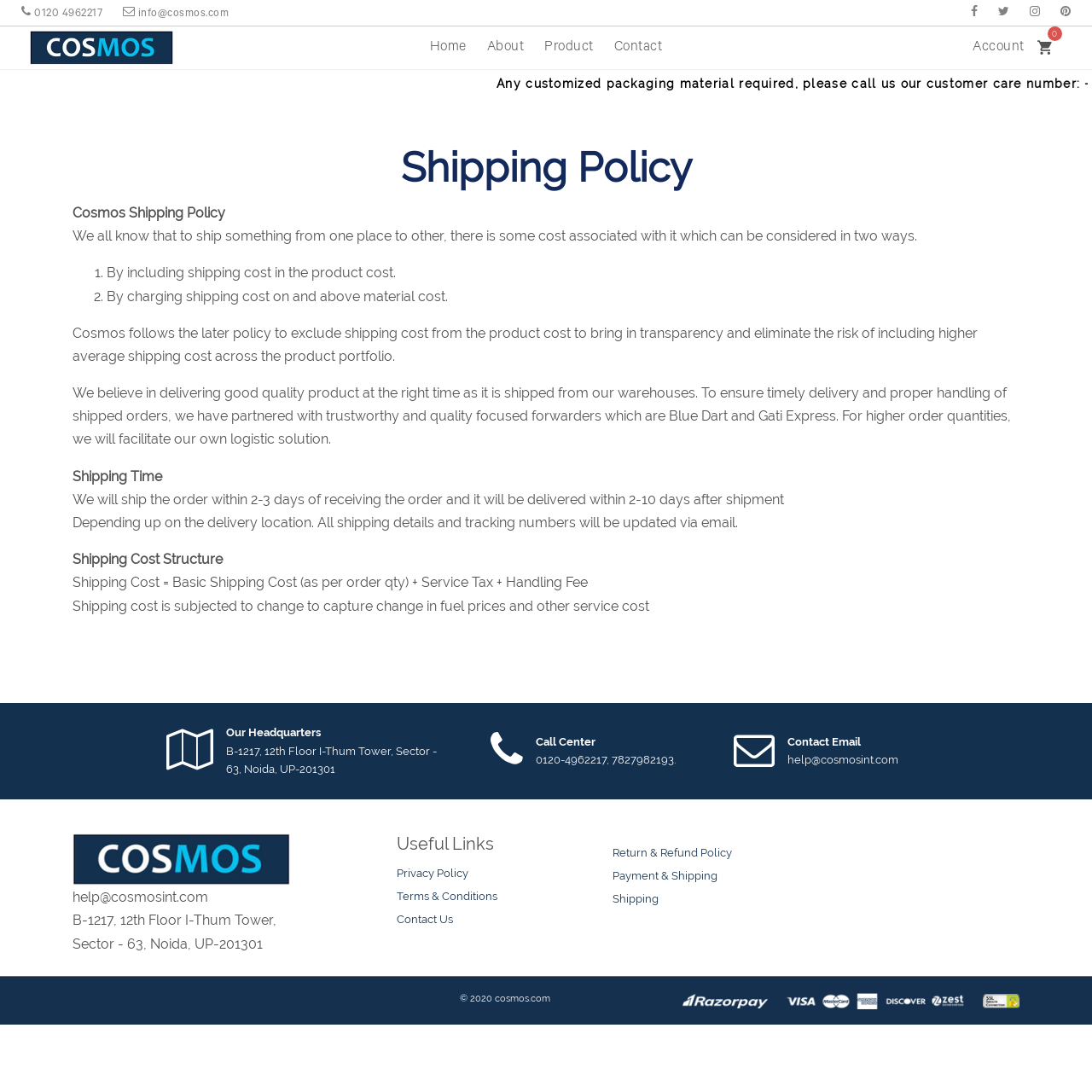What is the shipping policy of Cosmos?
Examine the image and provide an in-depth answer to the question.

According to the webpage, Cosmos follows a shipping policy where the shipping cost is excluded from the product cost to bring in transparency and eliminate the risk of including higher average shipping cost across the product portfolio.